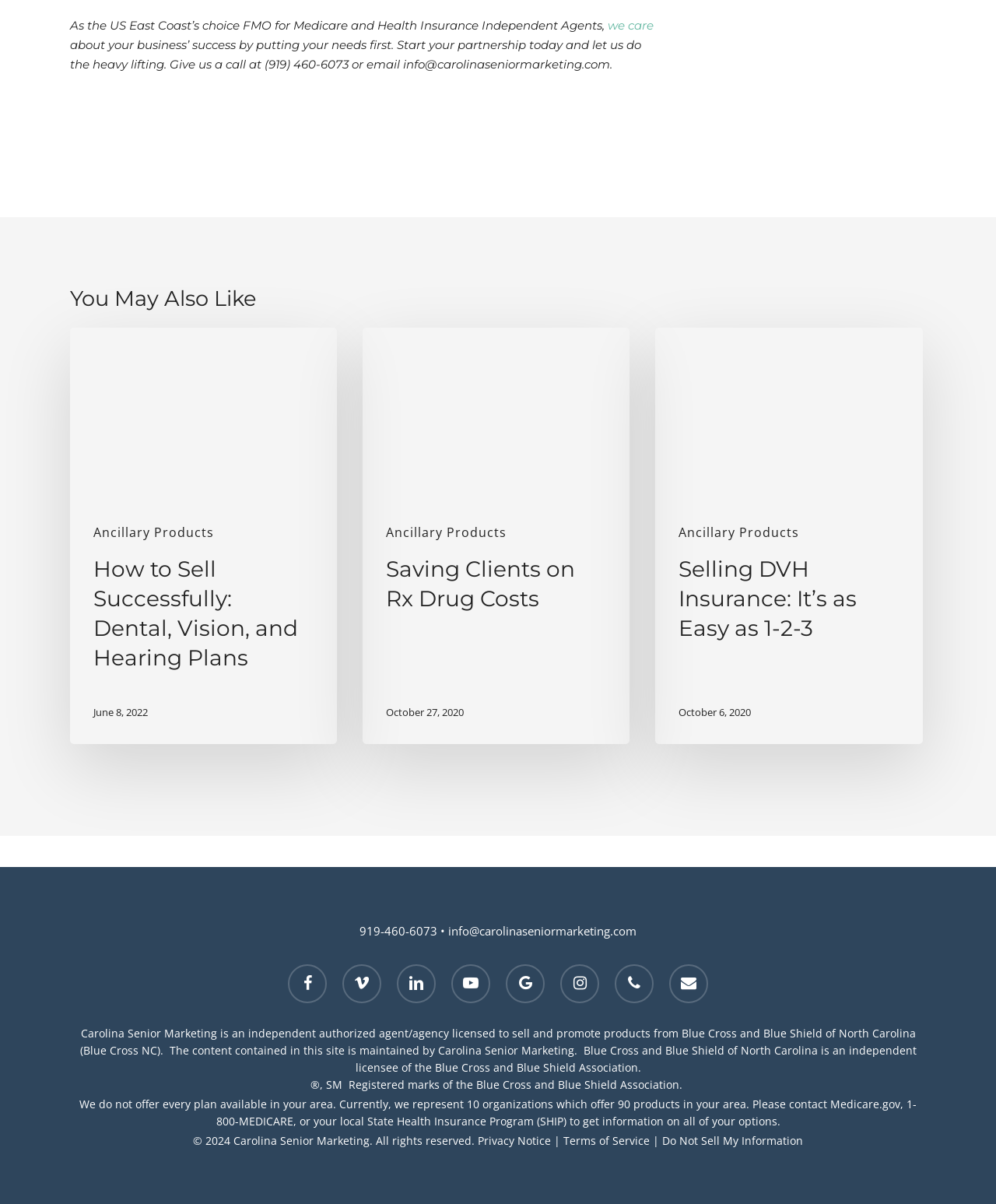What is the company's phone number?
Based on the image, answer the question with as much detail as possible.

The company's phone number can be found in the top section of the webpage, where it says 'Give us a call at (919) 460-6073 or email...'.